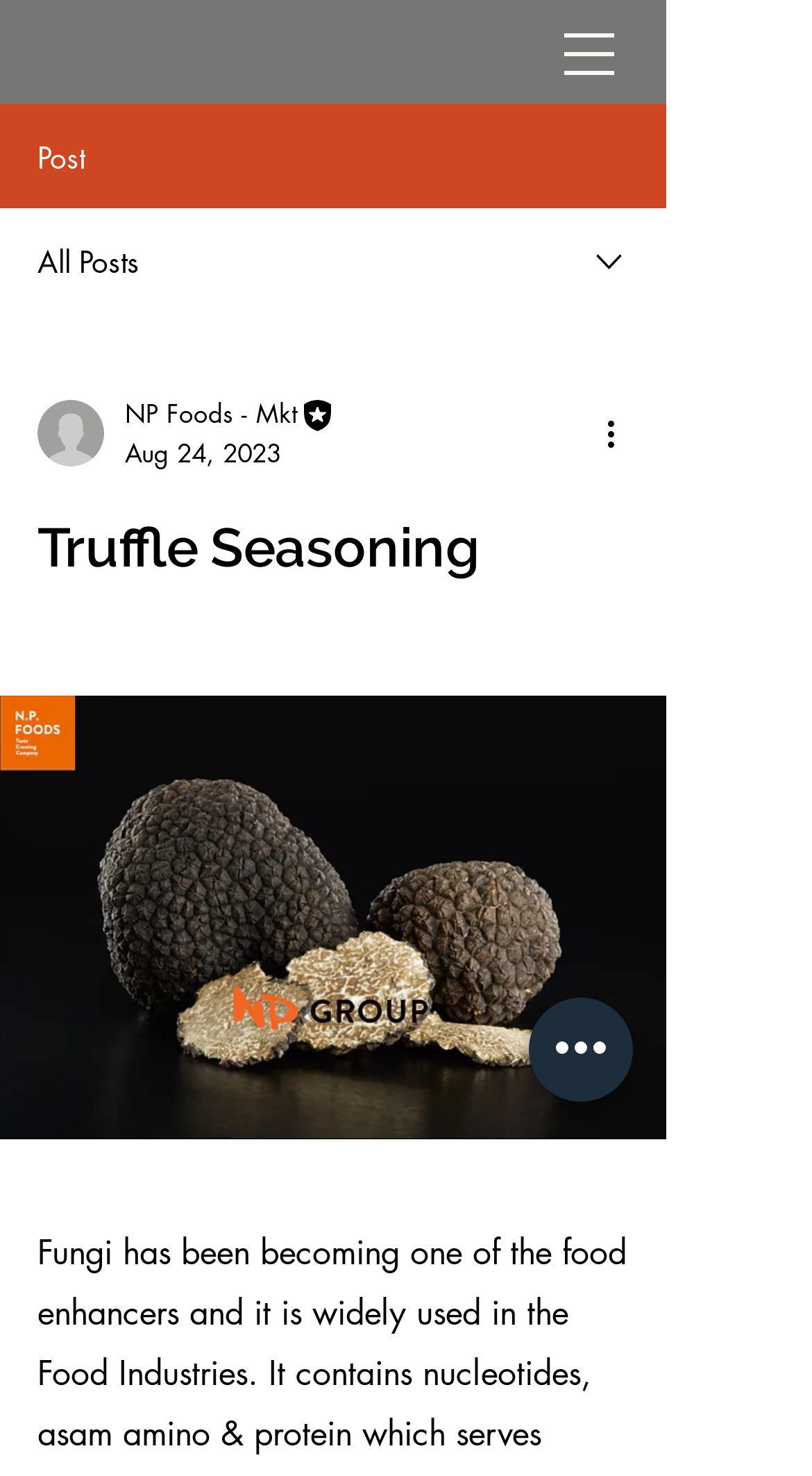Provide a thorough summary of the webpage.

The webpage is about Truffle Seasoning, a type of food enhancer widely used in the food industry. At the top-right corner, there is a button to open the navigation menu. Below it, there are two static text elements, "Post" and "All Posts", positioned side by side. Next to these text elements, there is an image.

On the left side of the page, there is a combobox with a dropdown menu. Above the combobox, there is a writer's picture, accompanied by the text "NP Foods - Mkt" and "Editor" with their respective images. Below the writer's picture, there is a text element displaying the date "Aug 24, 2023". 

To the right of the combobox, there is a button labeled "More actions" with an image. Above this button, there is a heading element with the title "Truffle Seasoning" that spans across the page. Below the heading, there is a large button that takes up most of the page's width.

At the bottom-right corner, there is another button labeled "Quick actions". Overall, the page has a mix of text, images, and interactive elements, providing information about Truffle Seasoning and its uses in the food industry.